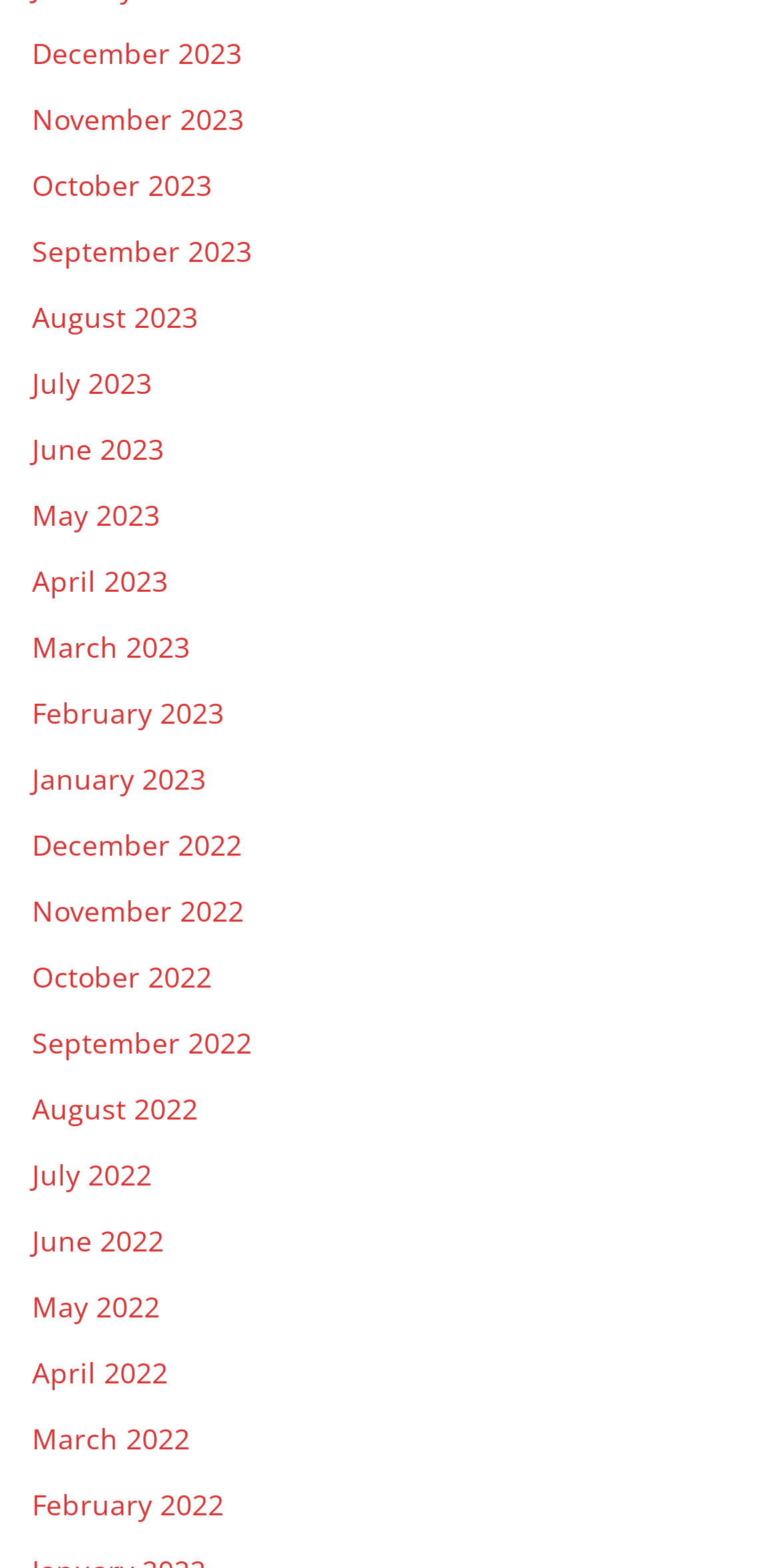How many links are there in the first row?
Kindly offer a detailed explanation using the data available in the image.

I analyzed the bounding box coordinates of the link elements and found that the first four elements (December 2023 to September 2023) have similar y1 and y2 coordinates, indicating that they are in the same row. Therefore, there are 4 links in the first row.